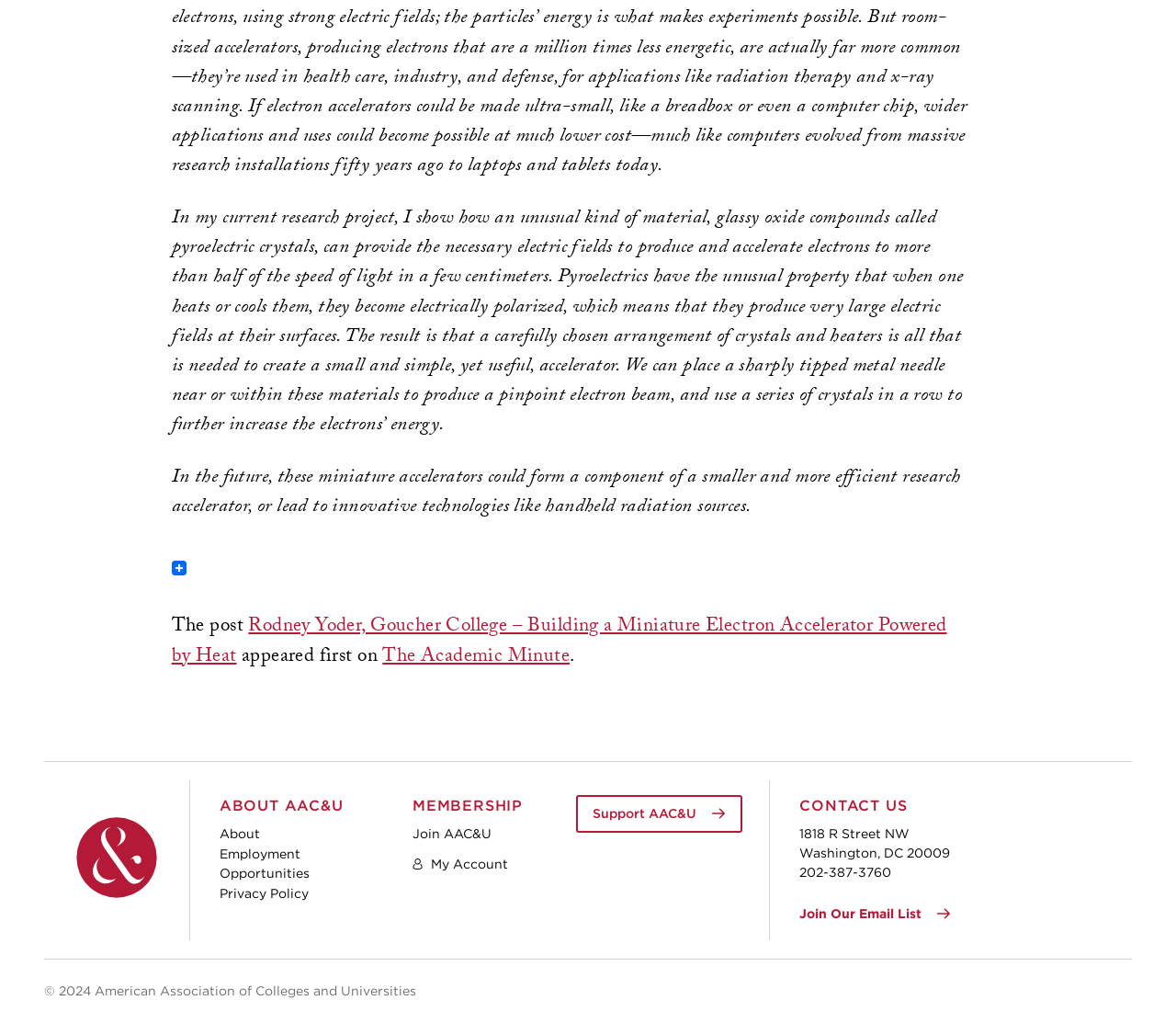Find the bounding box coordinates for the area that should be clicked to accomplish the instruction: "Click the Share link".

[0.146, 0.548, 0.824, 0.563]